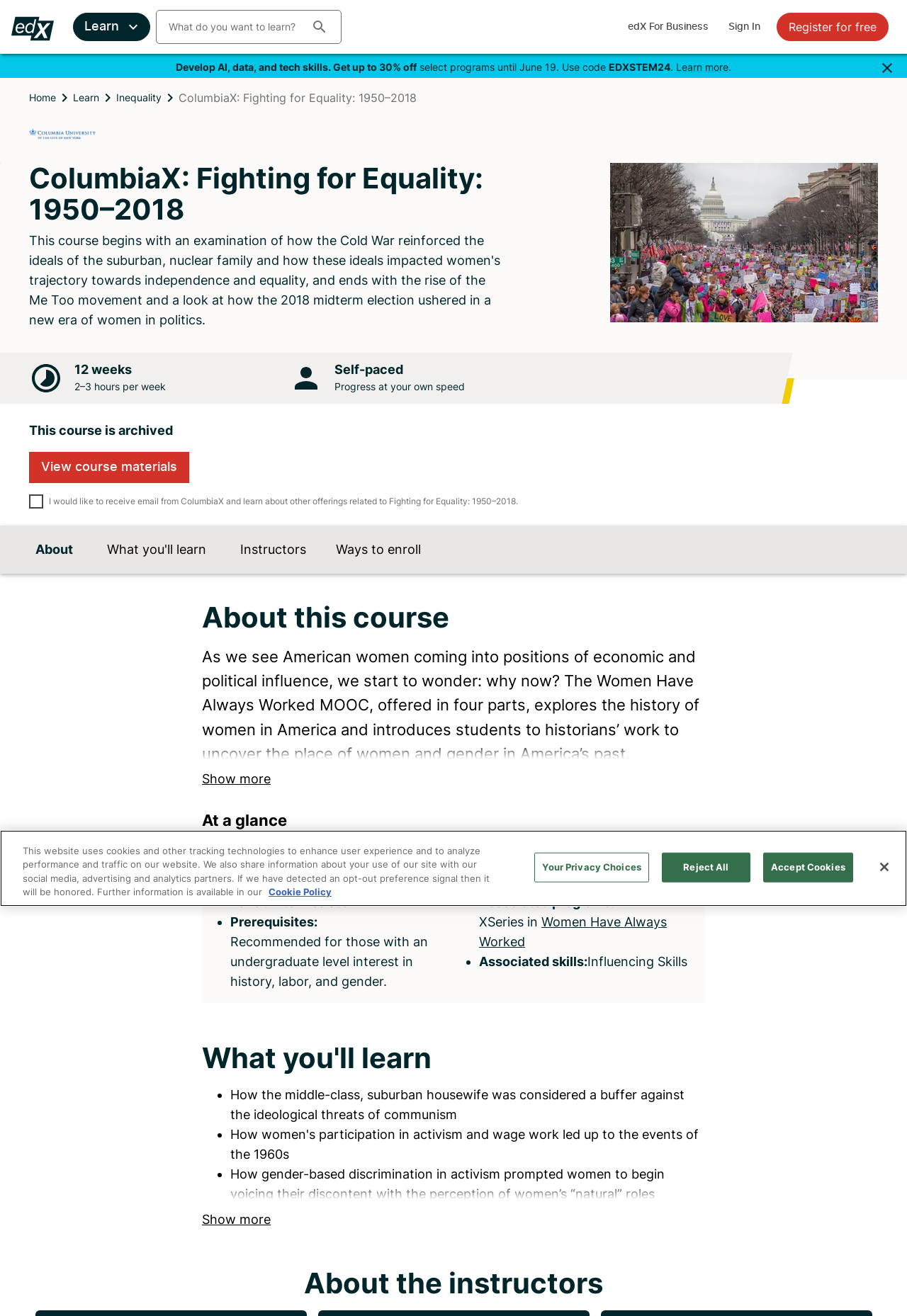What is the subject of the course?
Look at the image and answer the question with a single word or phrase.

History